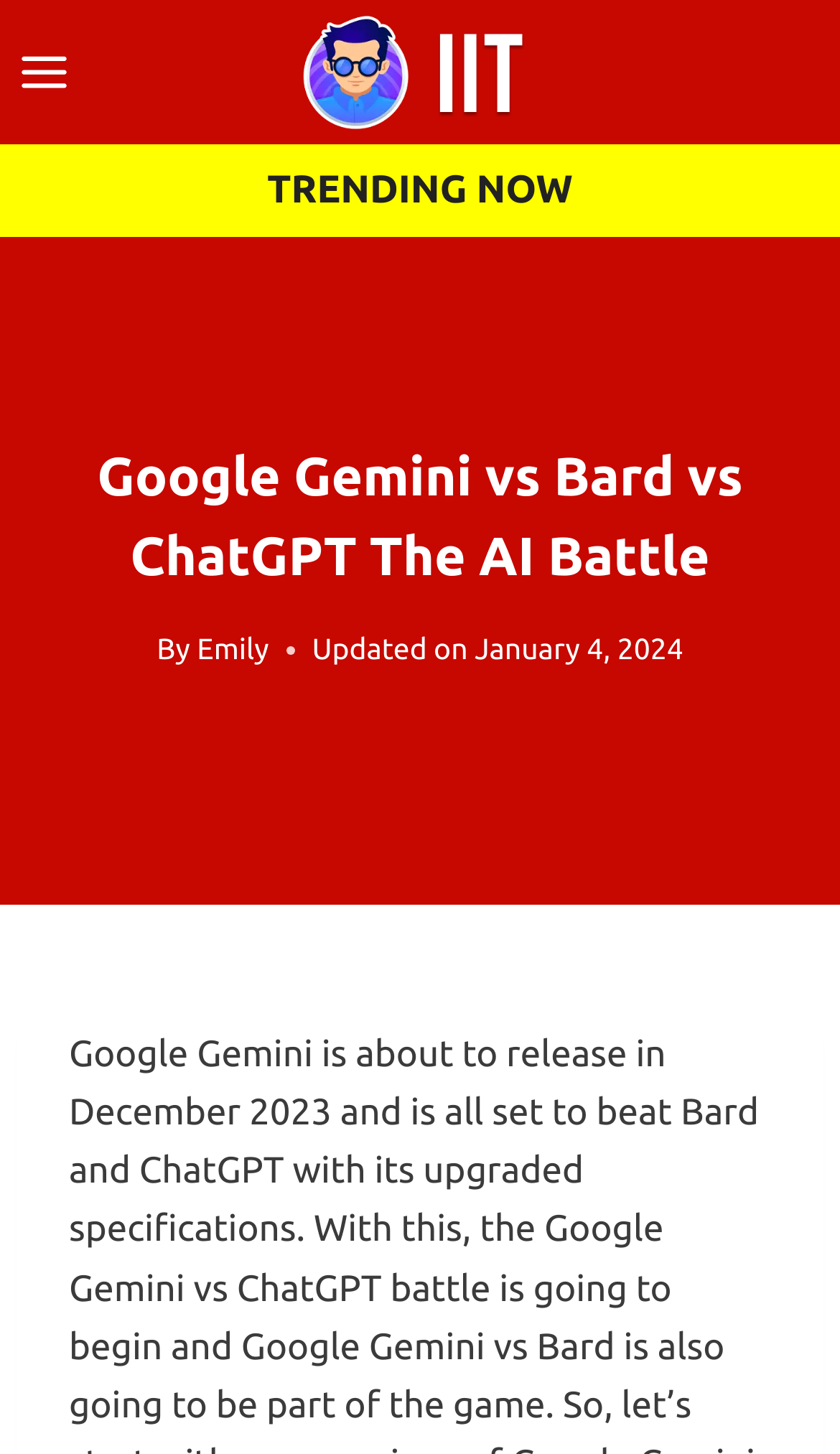From the webpage screenshot, identify the region described by Trending Now. Provide the bounding box coordinates as (top-left x, top-left y, bottom-right x, bottom-right y), with each value being a floating point number between 0 and 1.

[0.272, 0.099, 0.728, 0.163]